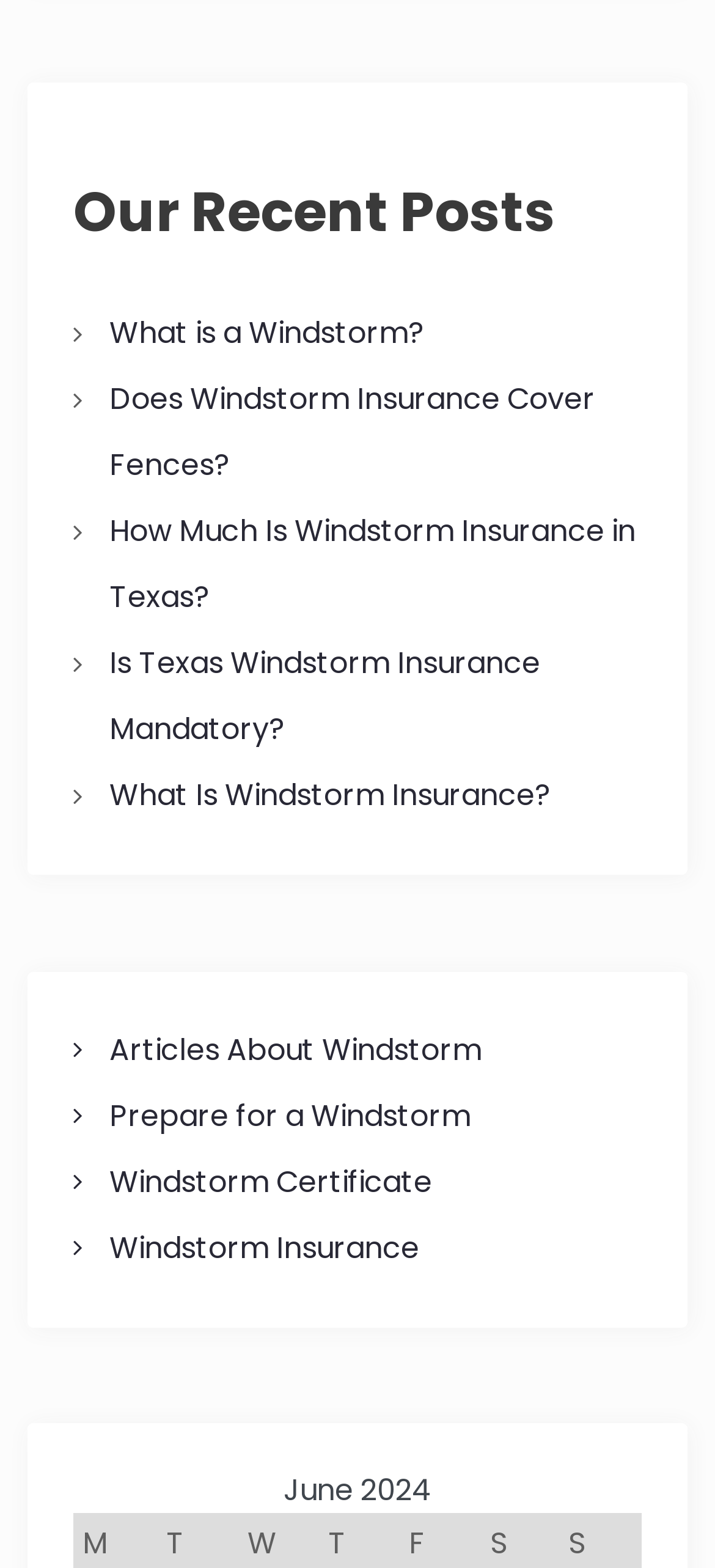Please determine the bounding box coordinates of the clickable area required to carry out the following instruction: "Get prepared for a windstorm". The coordinates must be four float numbers between 0 and 1, represented as [left, top, right, bottom].

[0.153, 0.698, 0.658, 0.725]